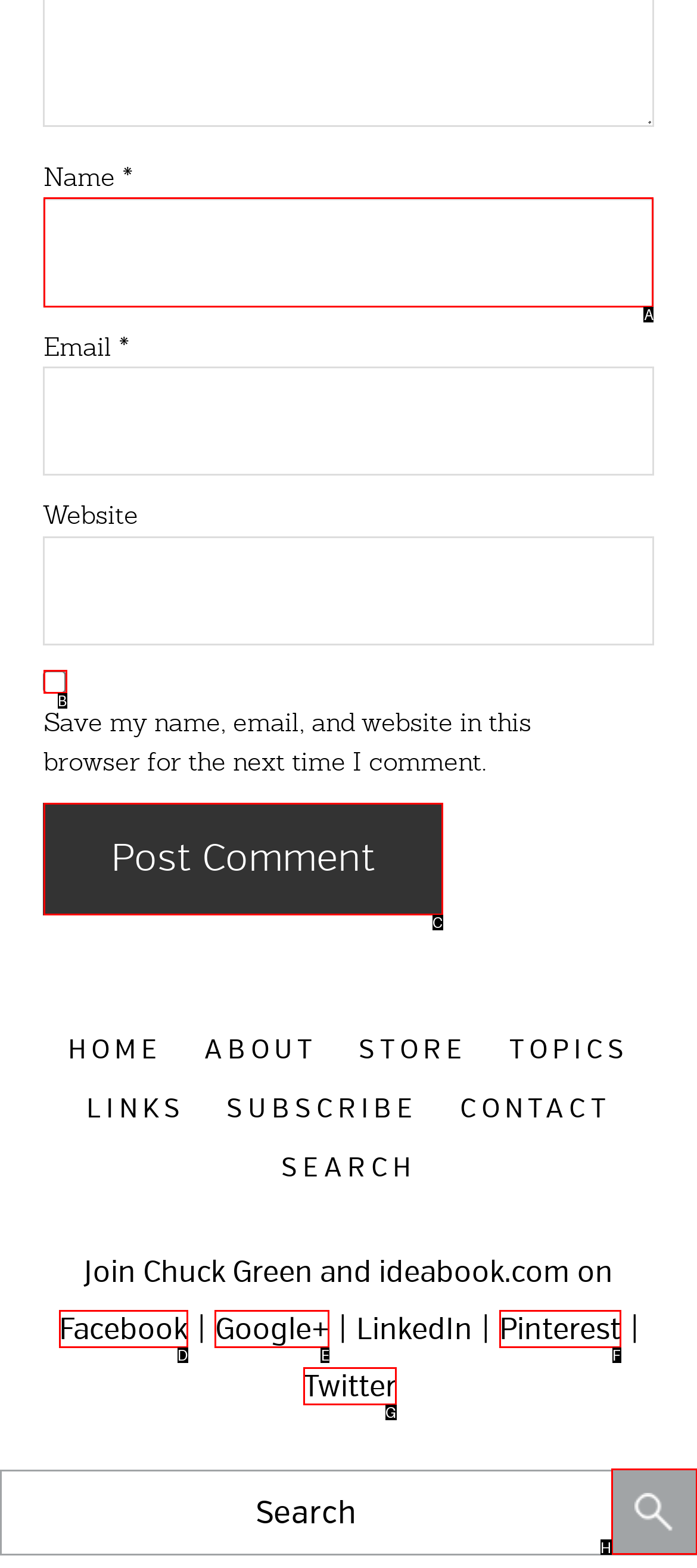Choose the HTML element that best fits the description: Home. Answer with the option's letter directly.

None